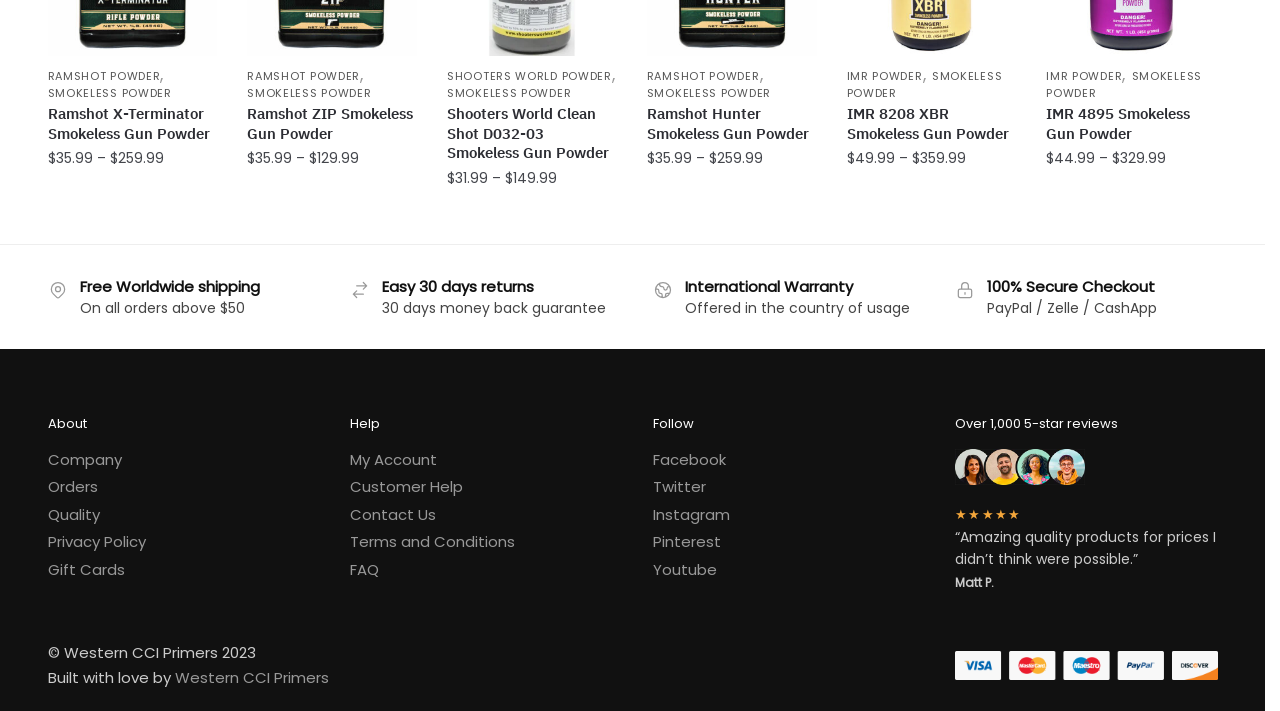Please examine the image and answer the question with a detailed explanation:
What is the price of Ramshot X-Terminator Smokeless Gun Powder?

I found the price of Ramshot X-Terminator Smokeless Gun Powder by looking at the text next to the product name, which is '$35.99'.